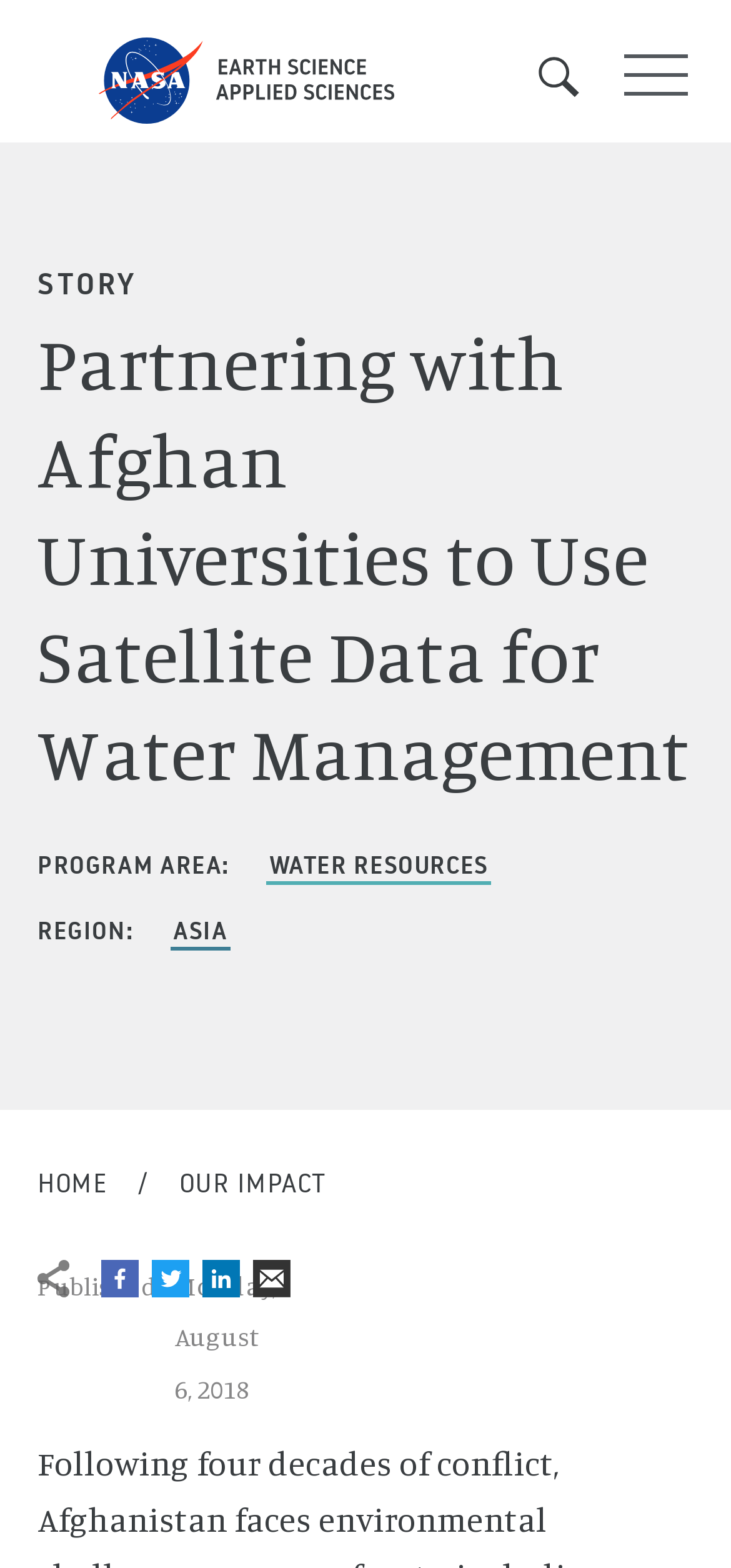Locate the UI element described as follows: "Our Impact". Return the bounding box coordinates as four float numbers between 0 and 1 in the order [left, top, right, bottom].

[0.245, 0.744, 0.447, 0.765]